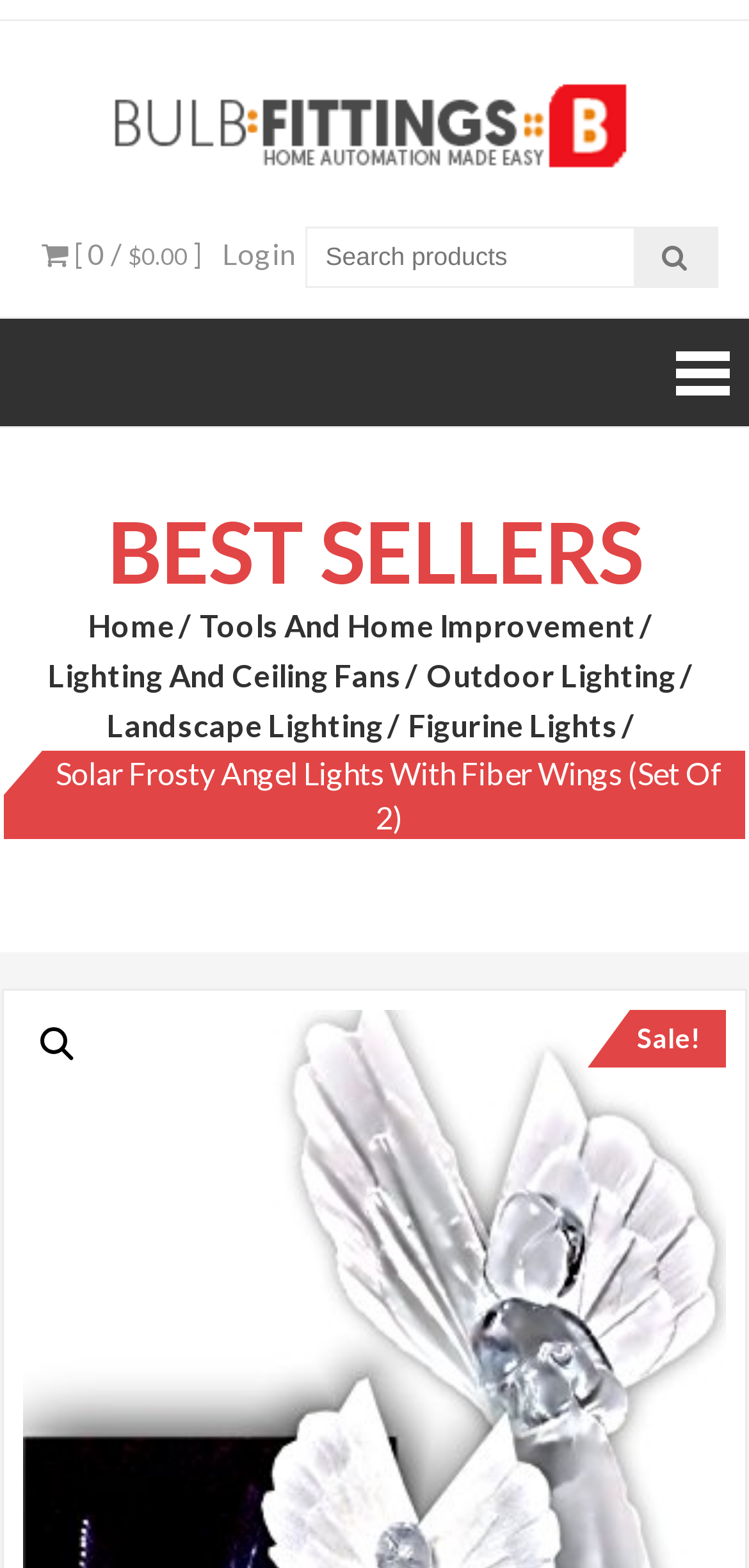Please provide the bounding box coordinates in the format (top-left x, top-left y, bottom-right x, bottom-right y). Remember, all values are floating point numbers between 0 and 1. What is the bounding box coordinate of the region described as: name="s" placeholder="Search products"

[0.409, 0.146, 0.955, 0.182]